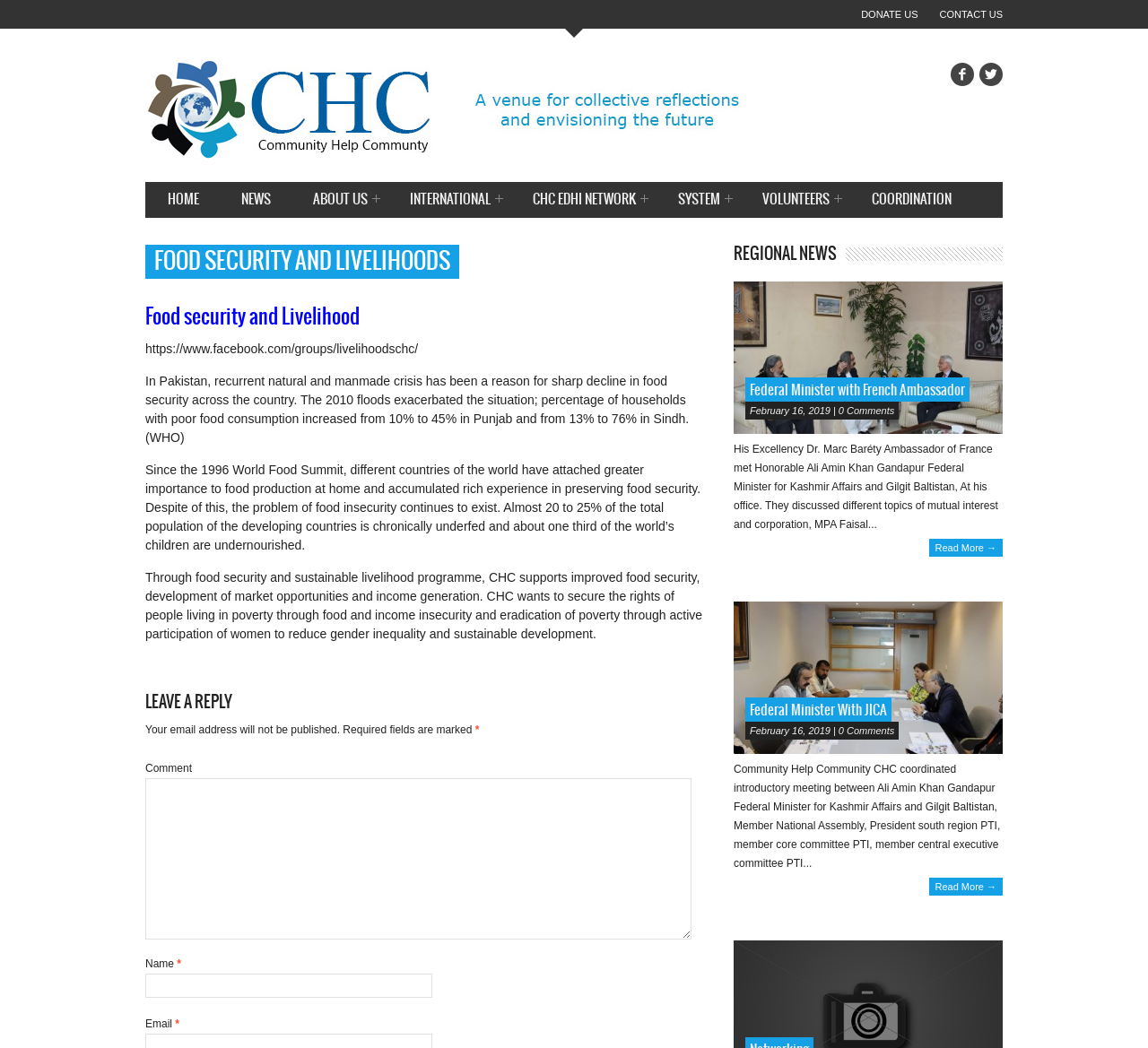Determine the bounding box coordinates of the section to be clicked to follow the instruction: "Click the 'Welcome' link". The coordinates should be given as four float numbers between 0 and 1, formatted as [left, top, right, bottom].

None